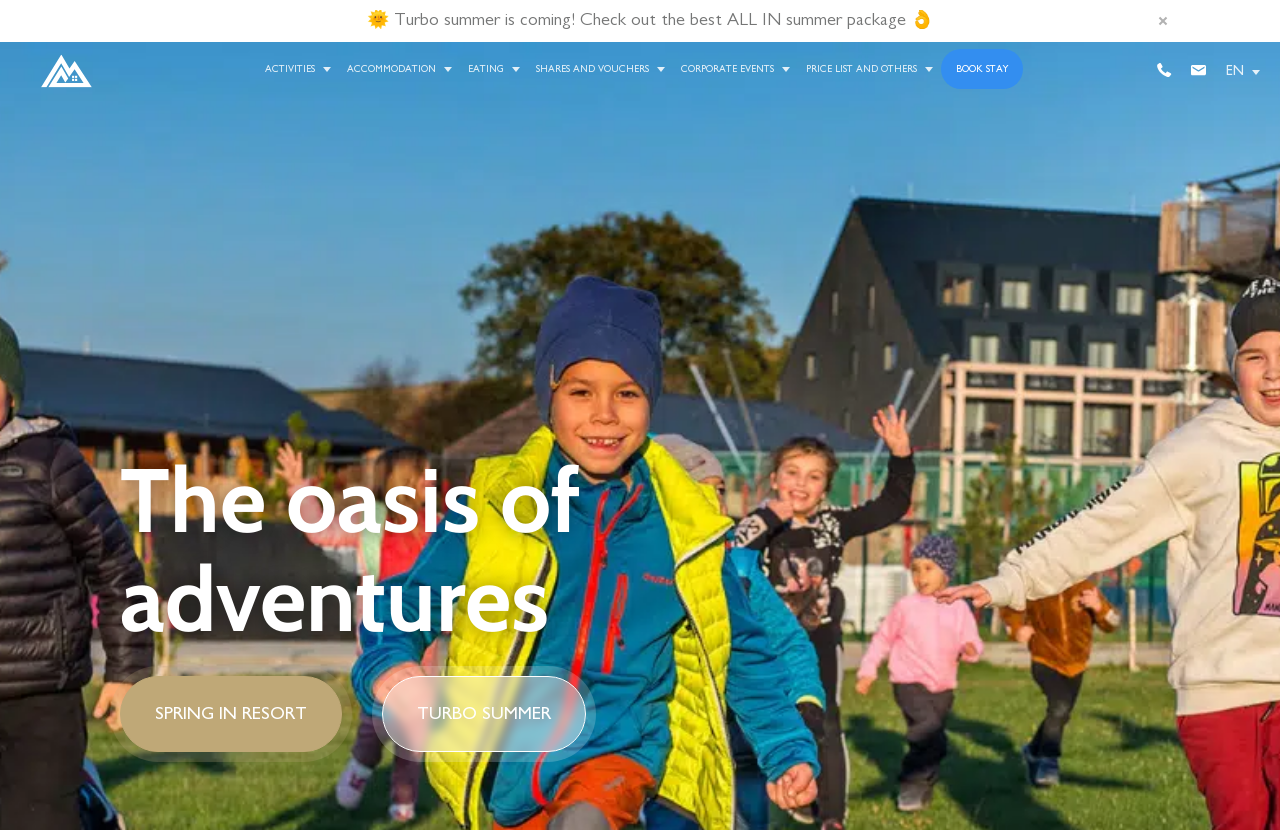From the image, can you give a detailed response to the question below:
What is the subtitle of the webpage?

The subtitle of the webpage can be found in the heading element 'The oasis of adventures', which suggests that the resort is a place for adventure and fun.